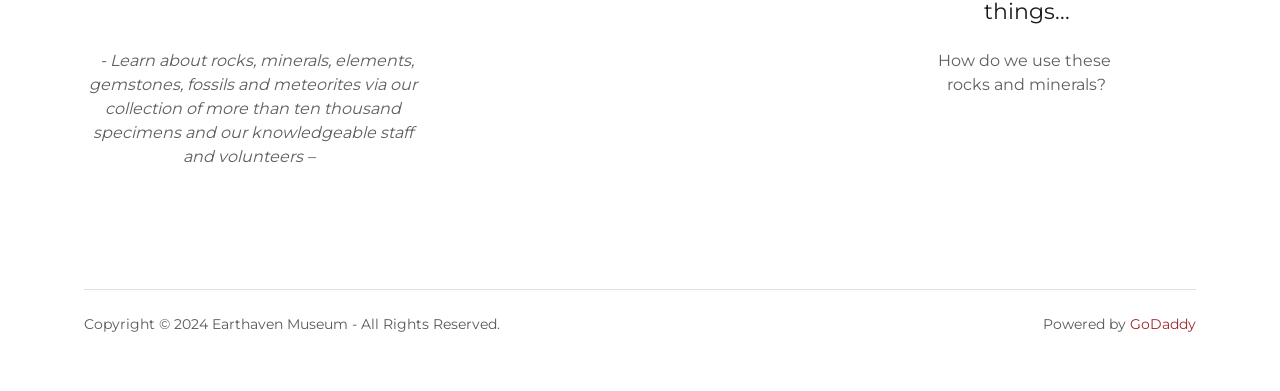What is the name of the museum?
Based on the screenshot, give a detailed explanation to answer the question.

The StaticText element with the text 'Copyright © 2024 Earthaven Museum - All Rights Reserved.' indicates that the name of the museum is Earthaven Museum.